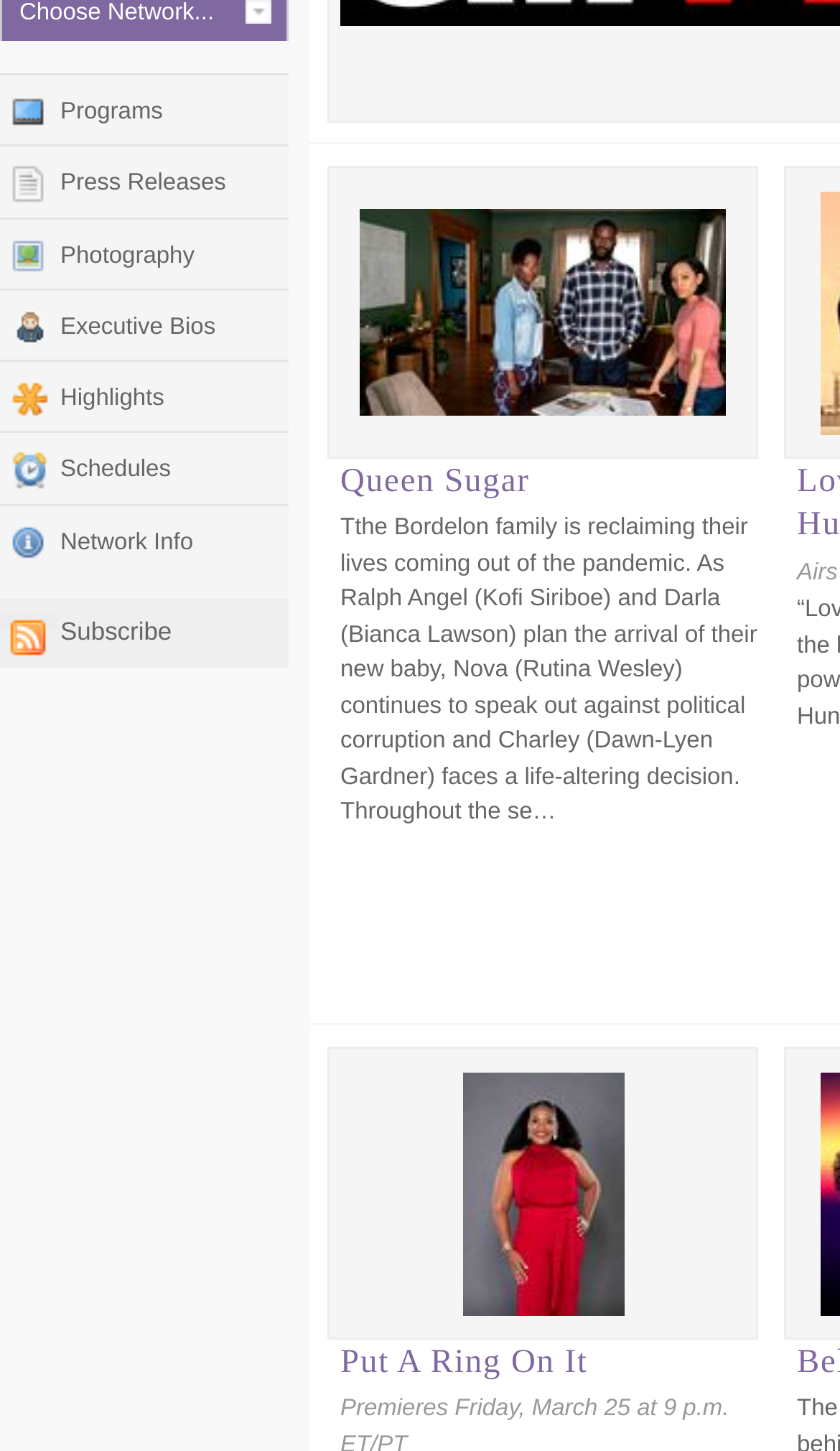Provide the bounding box coordinates of the UI element that matches the description: "Put A Ring On It".

[0.405, 0.926, 0.7, 0.952]